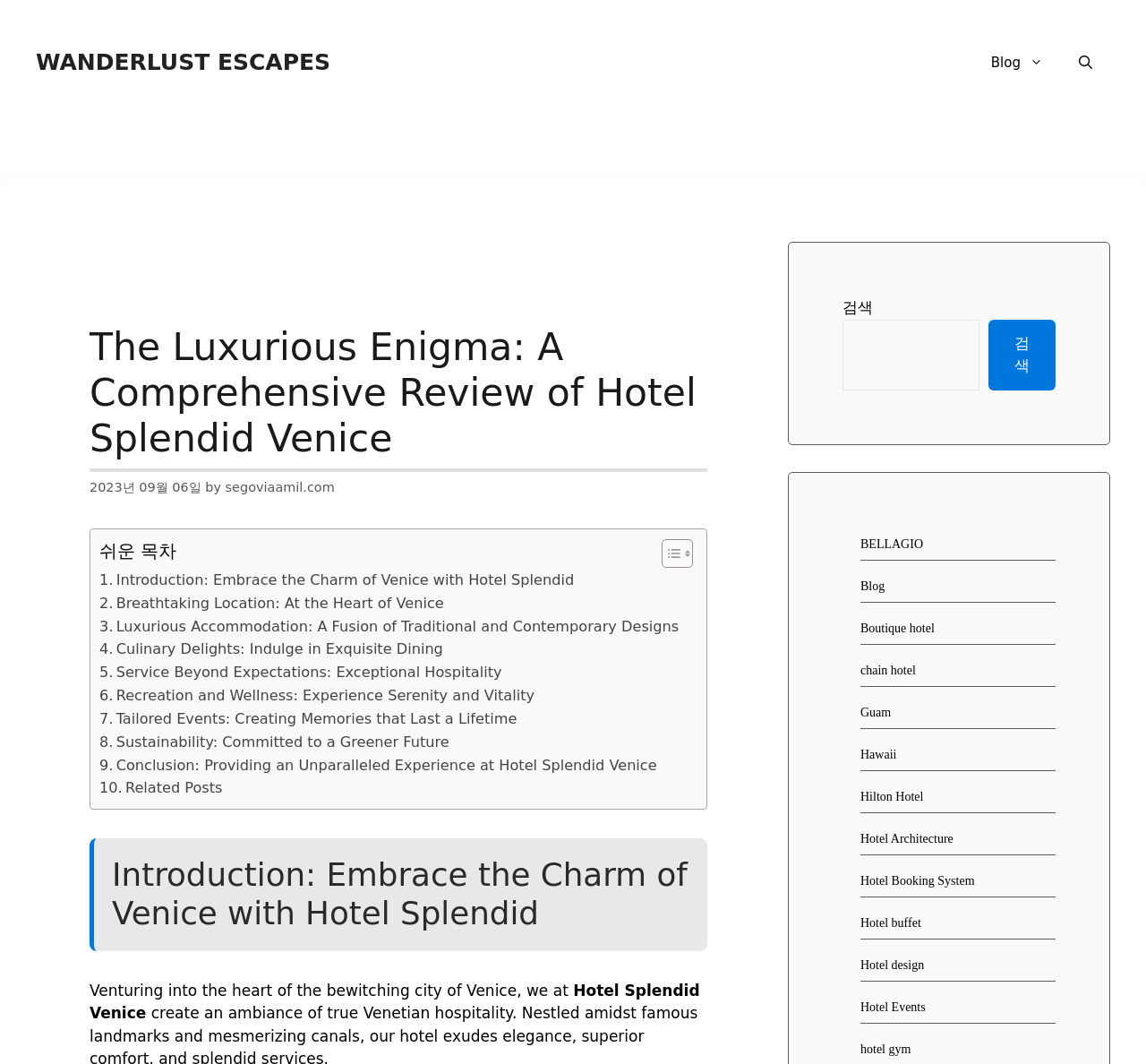Can you find the bounding box coordinates for the UI element given this description: "Service Beyond Expectations: Exceptional Hospitality"? Provide the coordinates as four float numbers between 0 and 1: [left, top, right, bottom].

[0.087, 0.621, 0.438, 0.643]